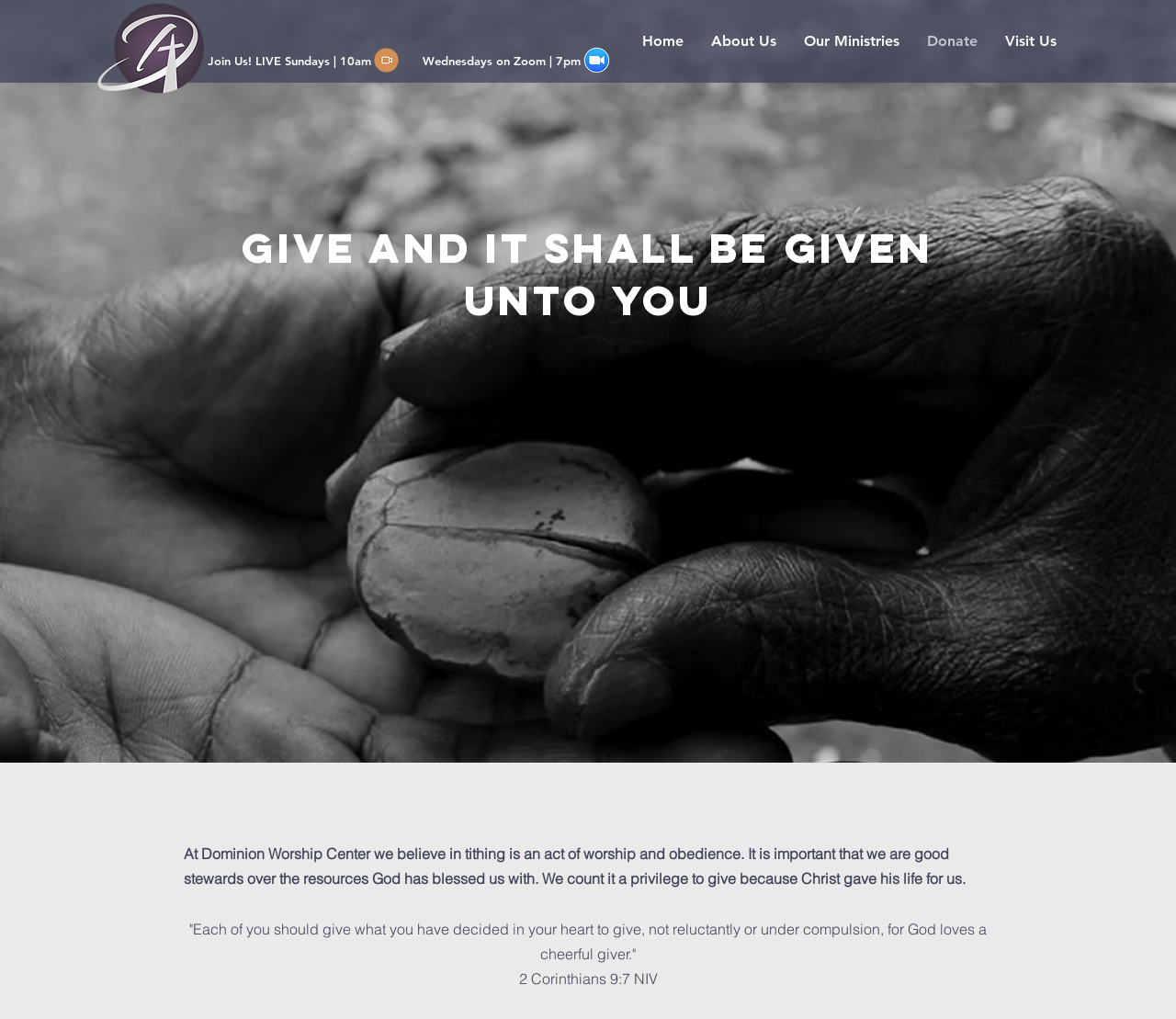Please answer the following query using a single word or phrase: 
What is the importance of tithing according to the webpage?

act of worship and obedience